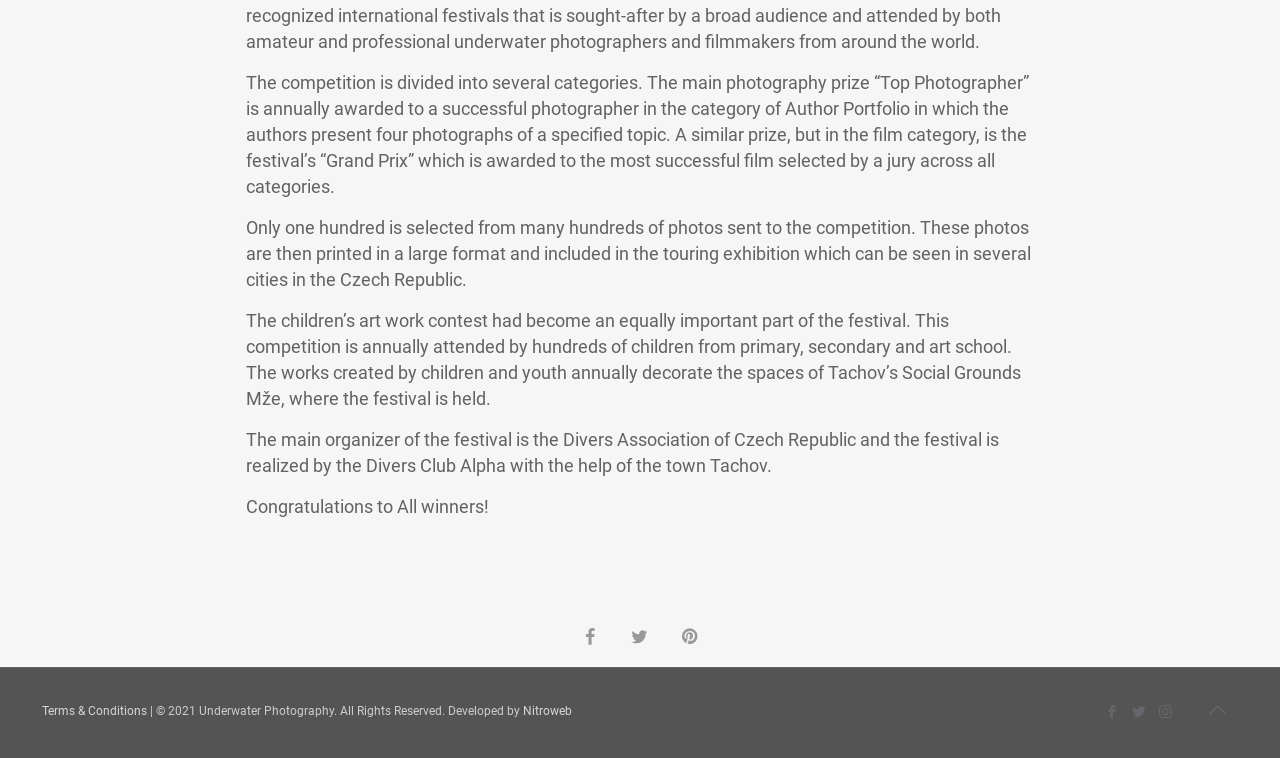Given the description of a UI element: "Español (Spanish)", identify the bounding box coordinates of the matching element in the webpage screenshot.

None